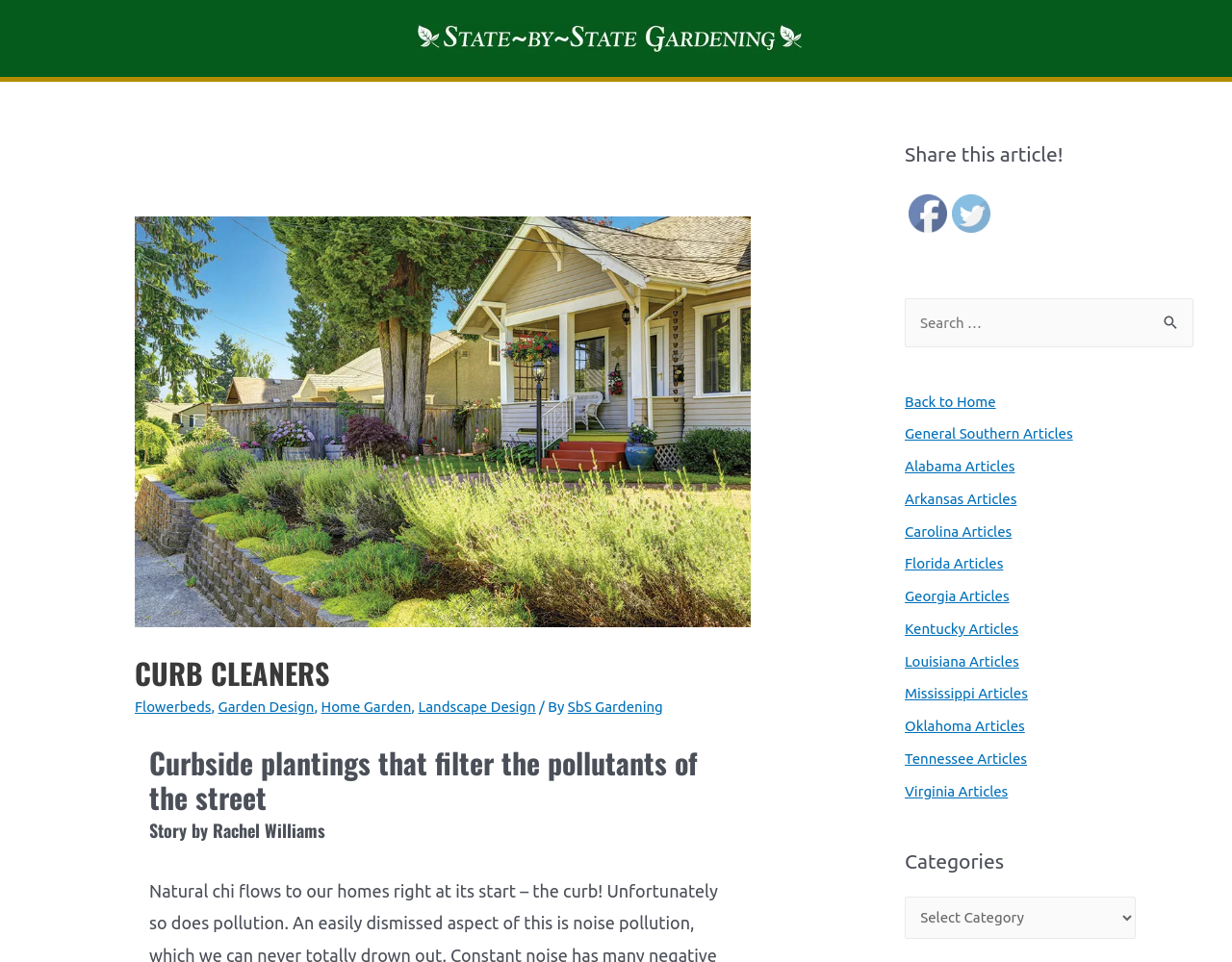Highlight the bounding box coordinates of the element that should be clicked to carry out the following instruction: "Select a category". The coordinates must be given as four float numbers ranging from 0 to 1, i.e., [left, top, right, bottom].

[0.734, 0.932, 0.921, 0.976]